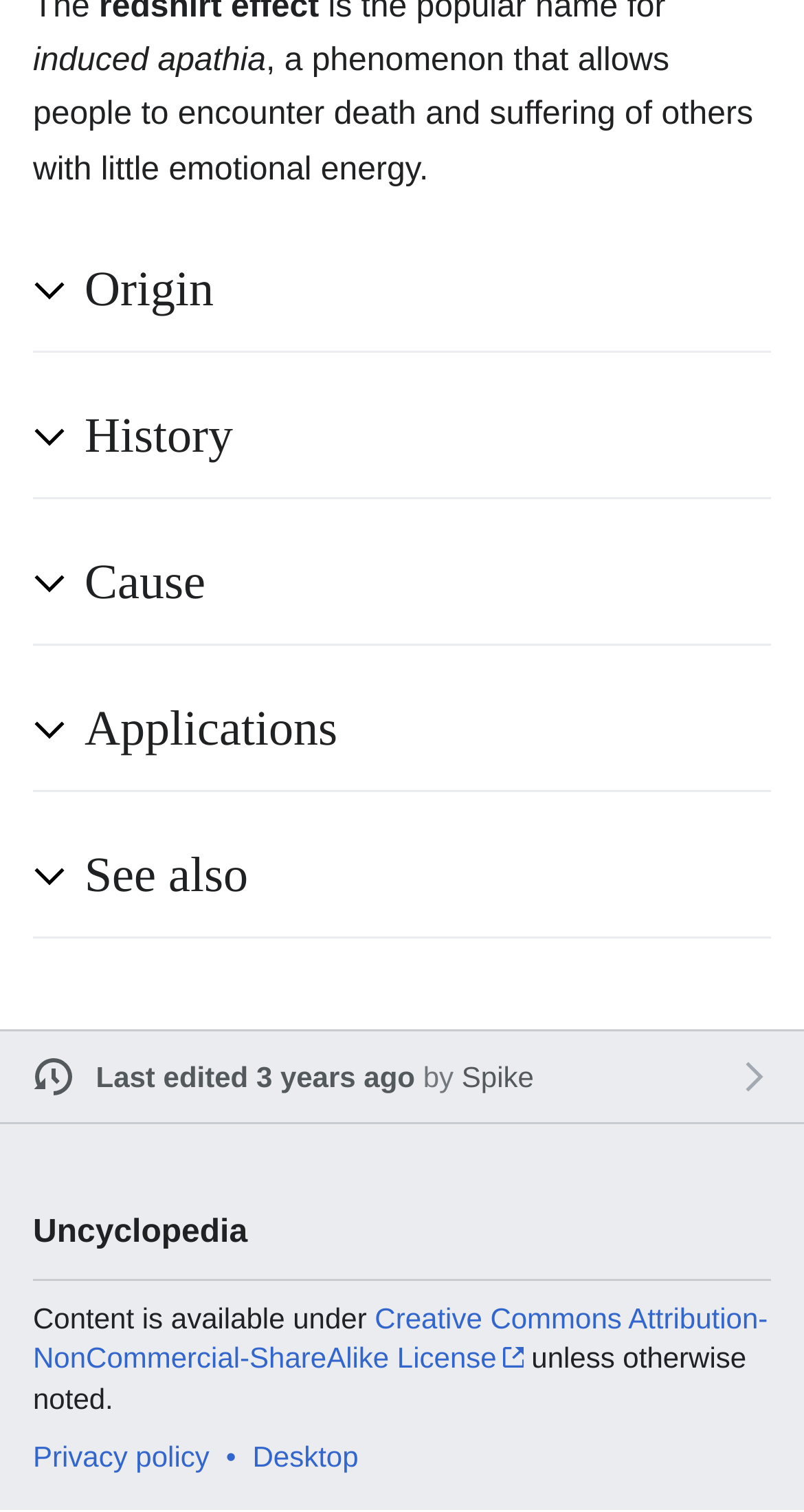Identify the coordinates of the bounding box for the element that must be clicked to accomplish the instruction: "Visit the page of user Spike".

[0.574, 0.701, 0.664, 0.723]